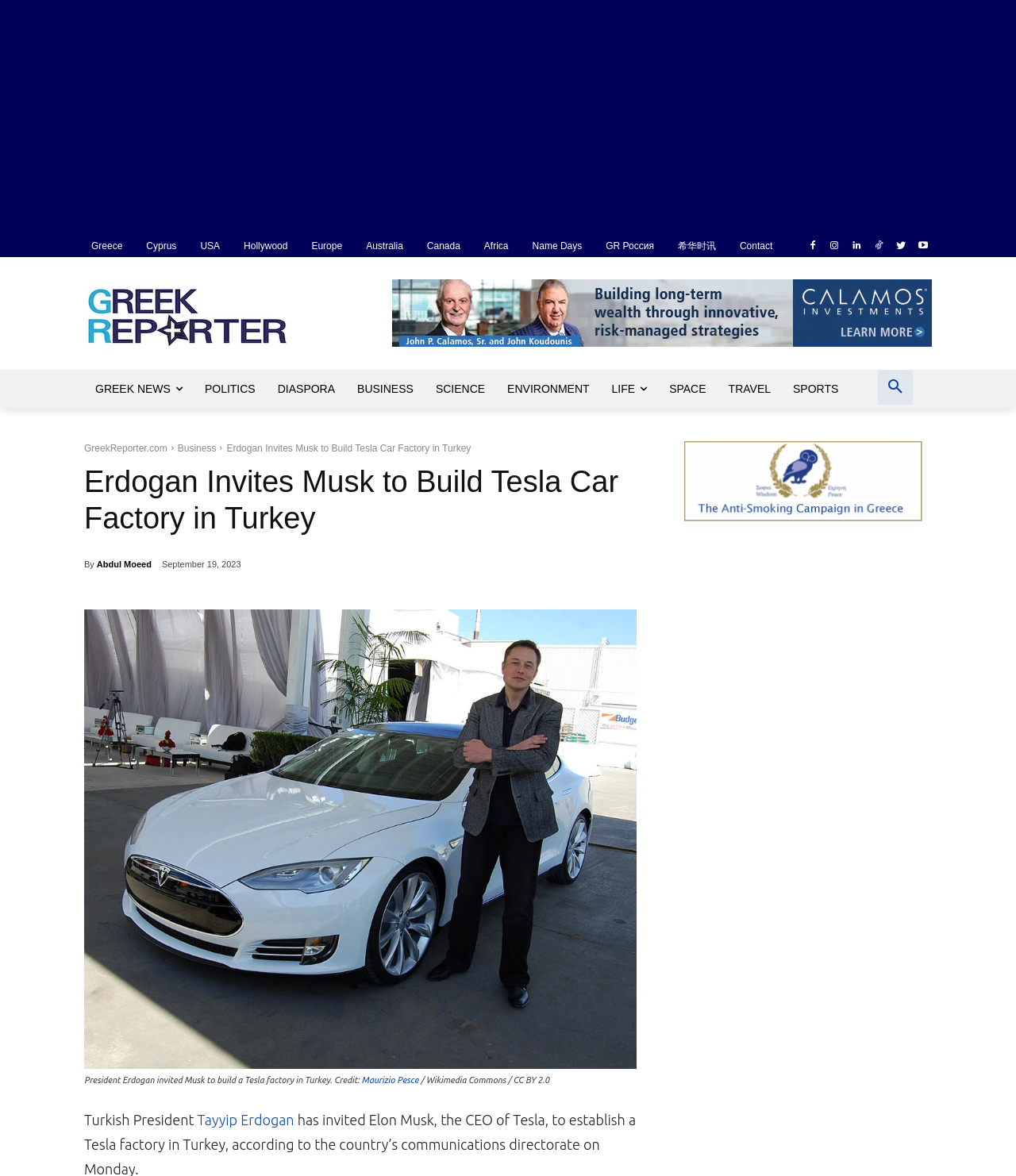Find the bounding box coordinates for the area you need to click to carry out the instruction: "View the image of Elon Musk in front of a white Tesla car". The coordinates should be four float numbers between 0 and 1, indicated as [left, top, right, bottom].

[0.083, 0.518, 0.627, 0.909]